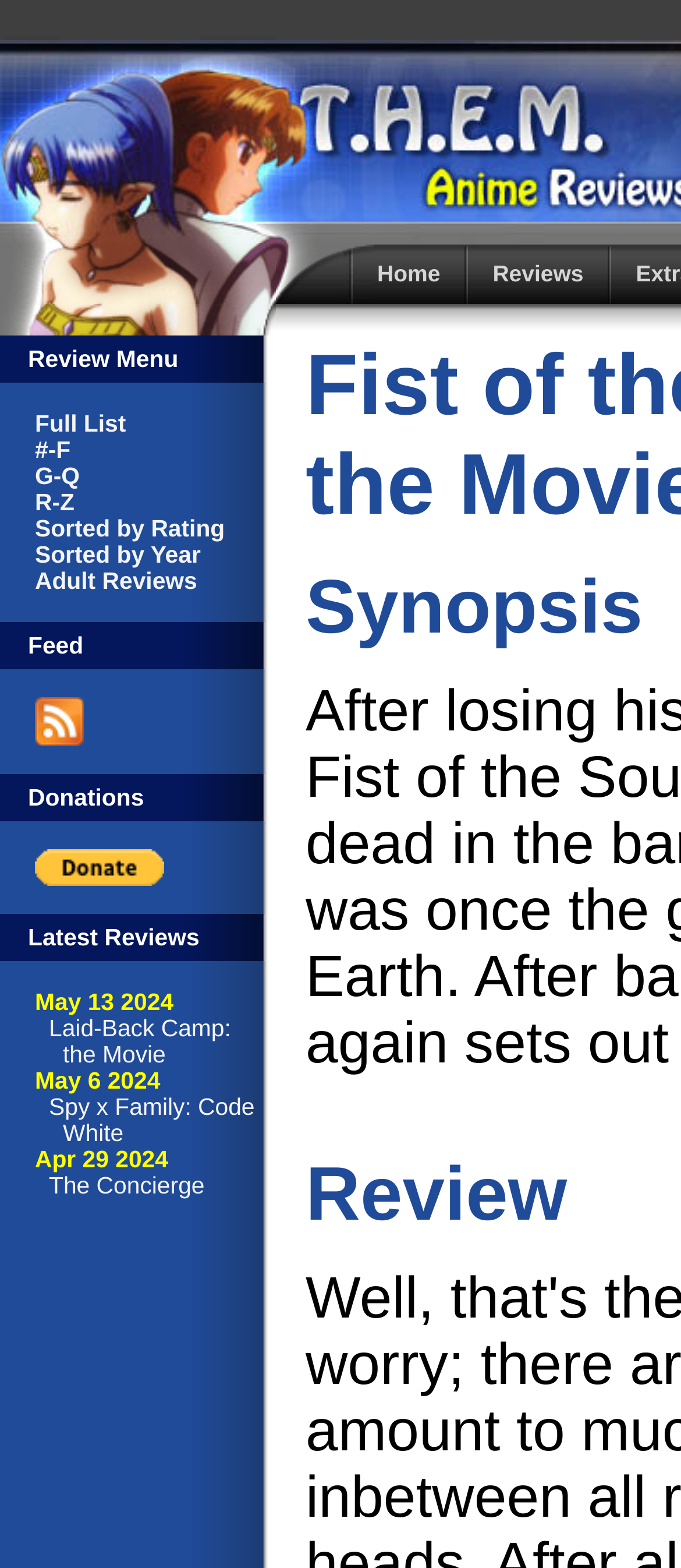Specify the bounding box coordinates of the area to click in order to execute this command: 'read review of Laid-Back Camp: the Movie'. The coordinates should consist of four float numbers ranging from 0 to 1, and should be formatted as [left, top, right, bottom].

[0.072, 0.647, 0.339, 0.681]